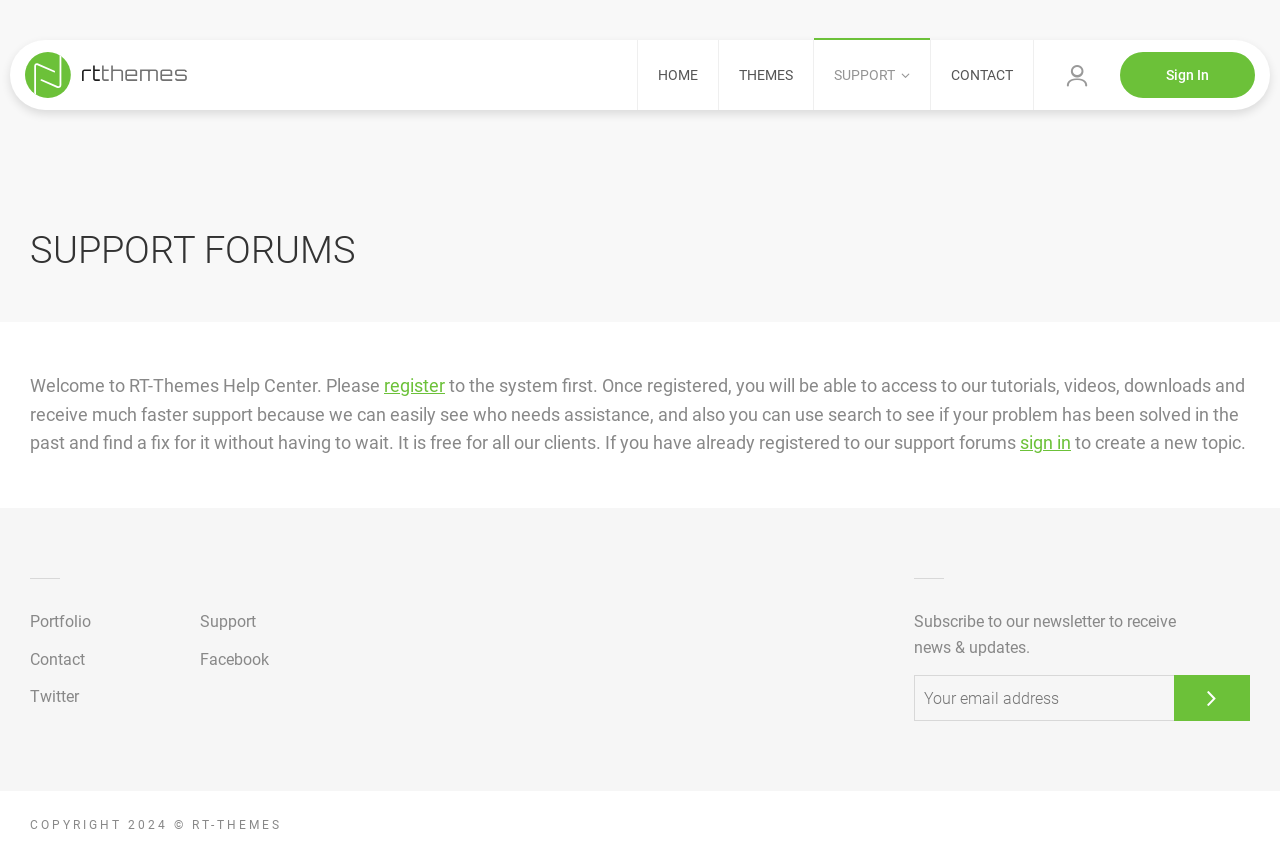Please answer the following question using a single word or phrase: 
What is required to access support resources?

Registration